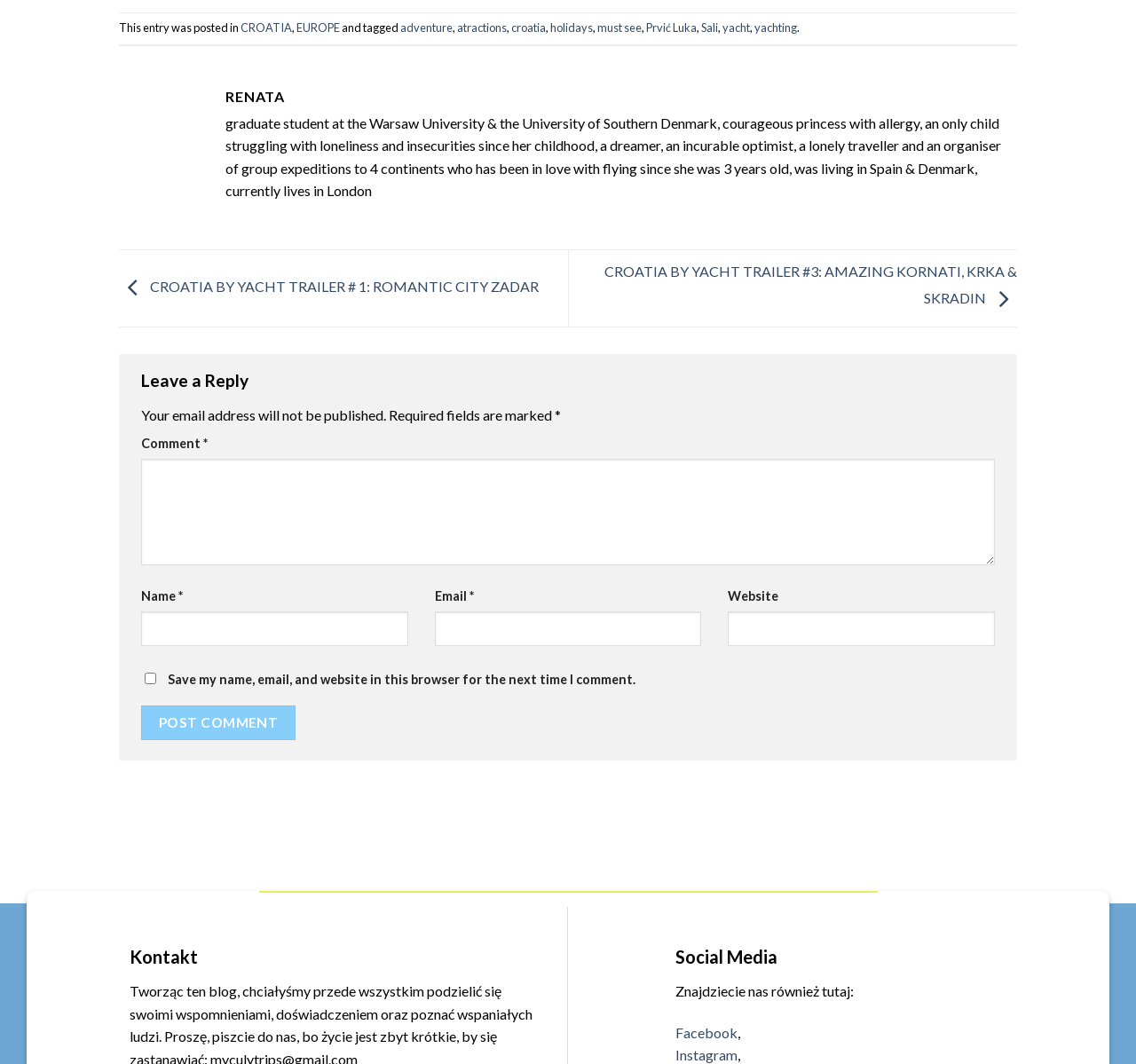Based on the image, give a detailed response to the question: What is the name of the author of this blog?

I found the answer by looking at the heading element with the text 'RENATA' which is likely to be the name of the author of this blog.